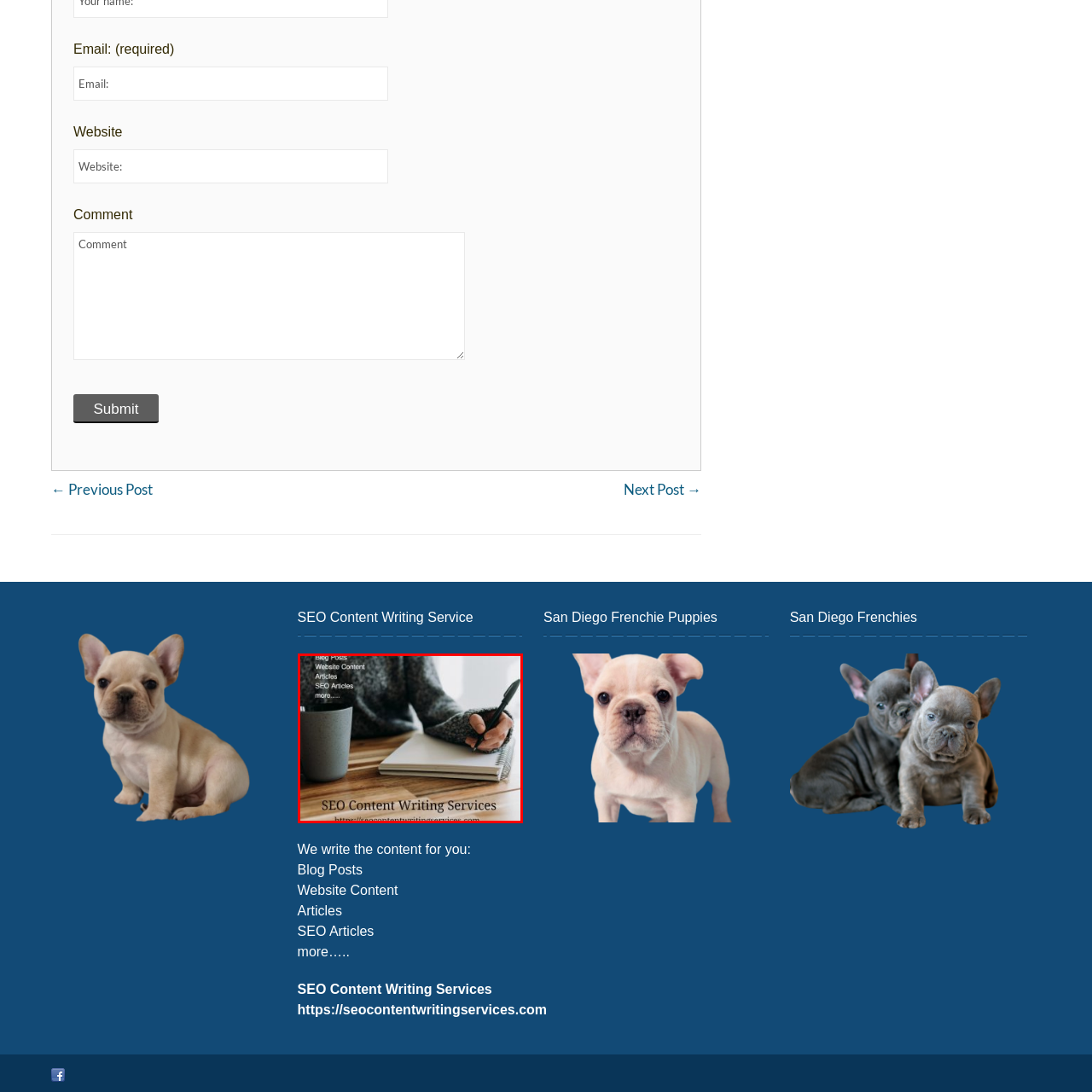What is likely to be in the gray cup?
Pay attention to the image surrounded by the red bounding box and answer the question in detail based on the image.

The gray cup is stylish and suggests comfort and focus, implying that it is likely filled with a warm beverage, such as coffee or tea, to help the person stay focused and productive while writing.